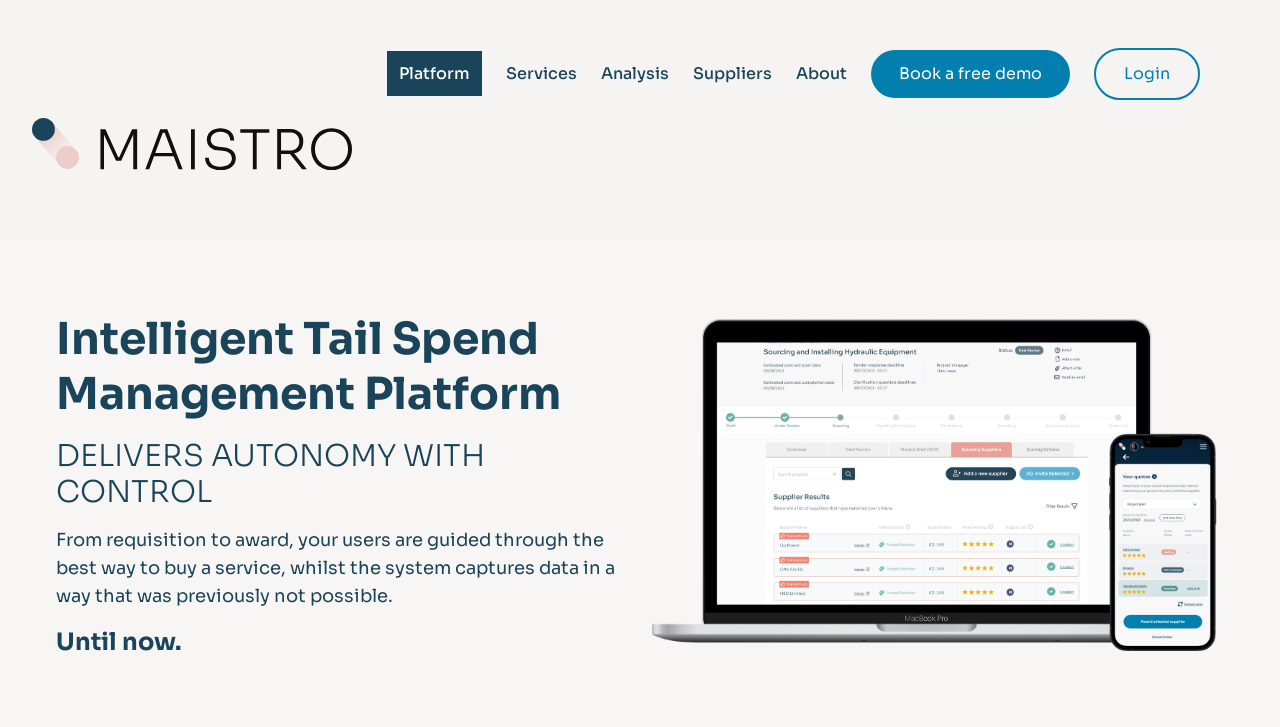What is the main function of the platform?
Identify the answer in the screenshot and reply with a single word or phrase.

Tail Spend Management